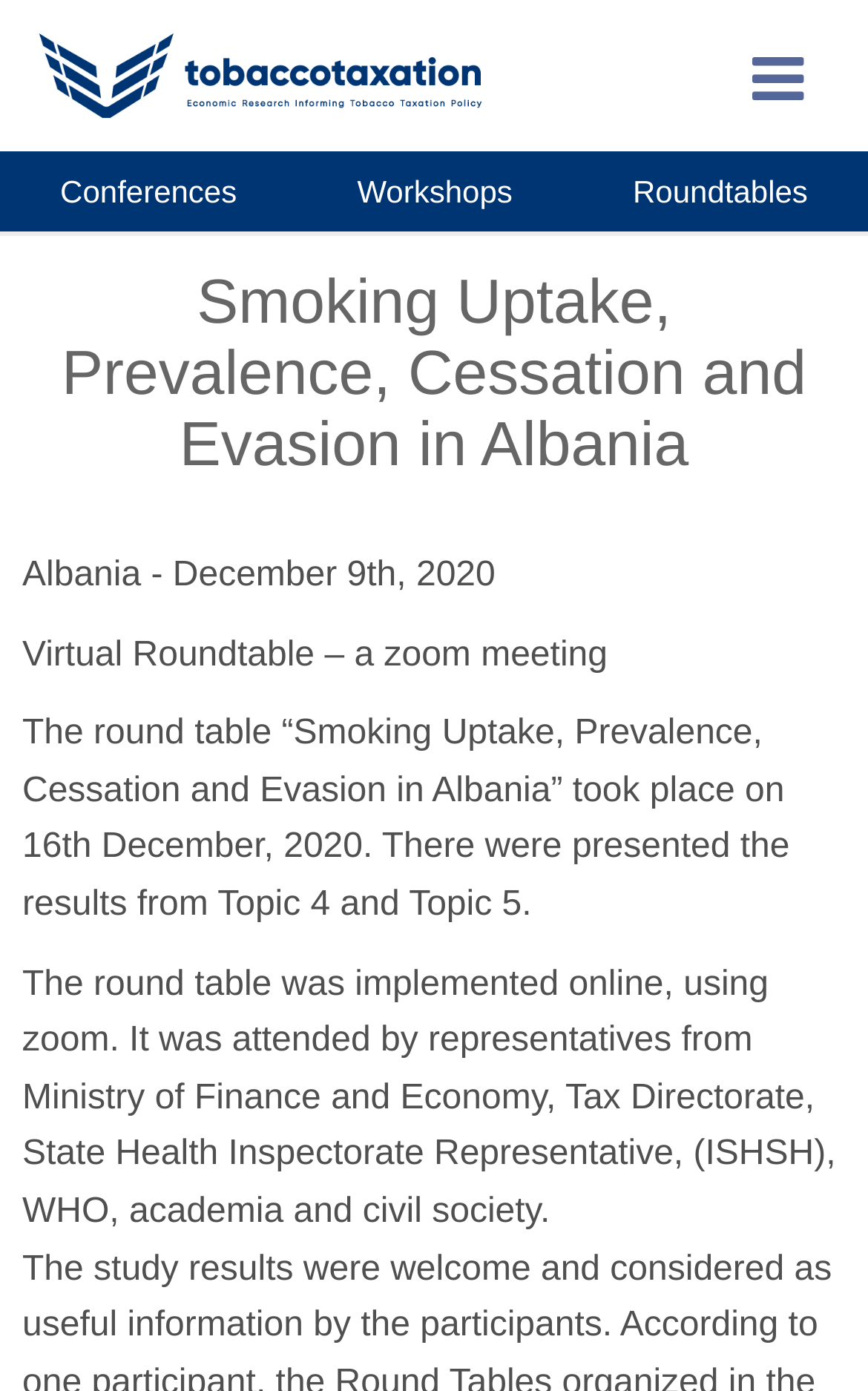What platform was used for the virtual roundtable?
Ensure your answer is thorough and detailed.

I found the answer by reading the text in the webpage, specifically the sentence 'Virtual Roundtable – a zoom meeting' which mentions the platform used.